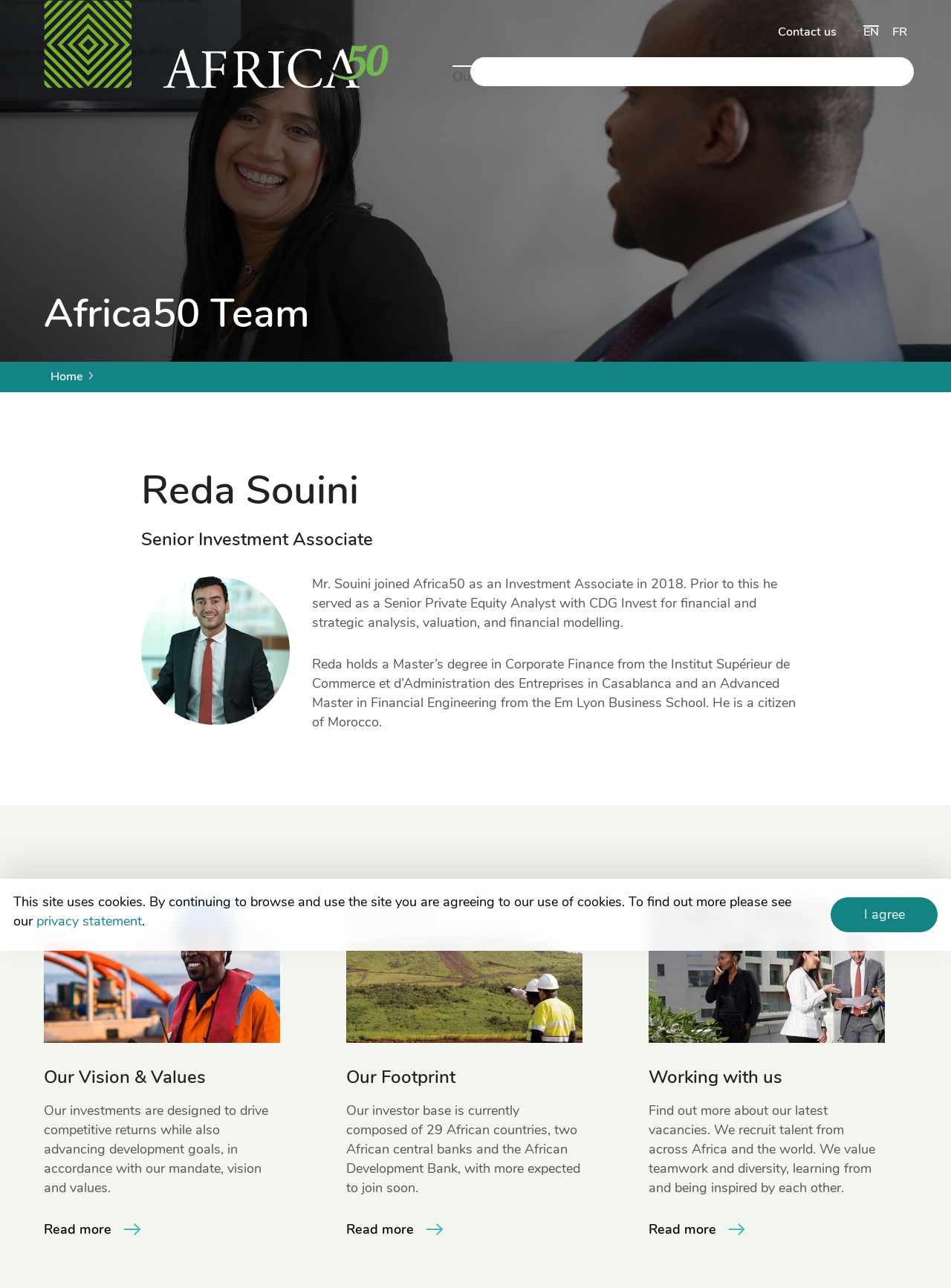Identify and provide the bounding box coordinates of the UI element described: "Home". The coordinates should be formatted as [left, top, right, bottom], with each number being a float between 0 and 1.

[0.053, 0.286, 0.098, 0.299]